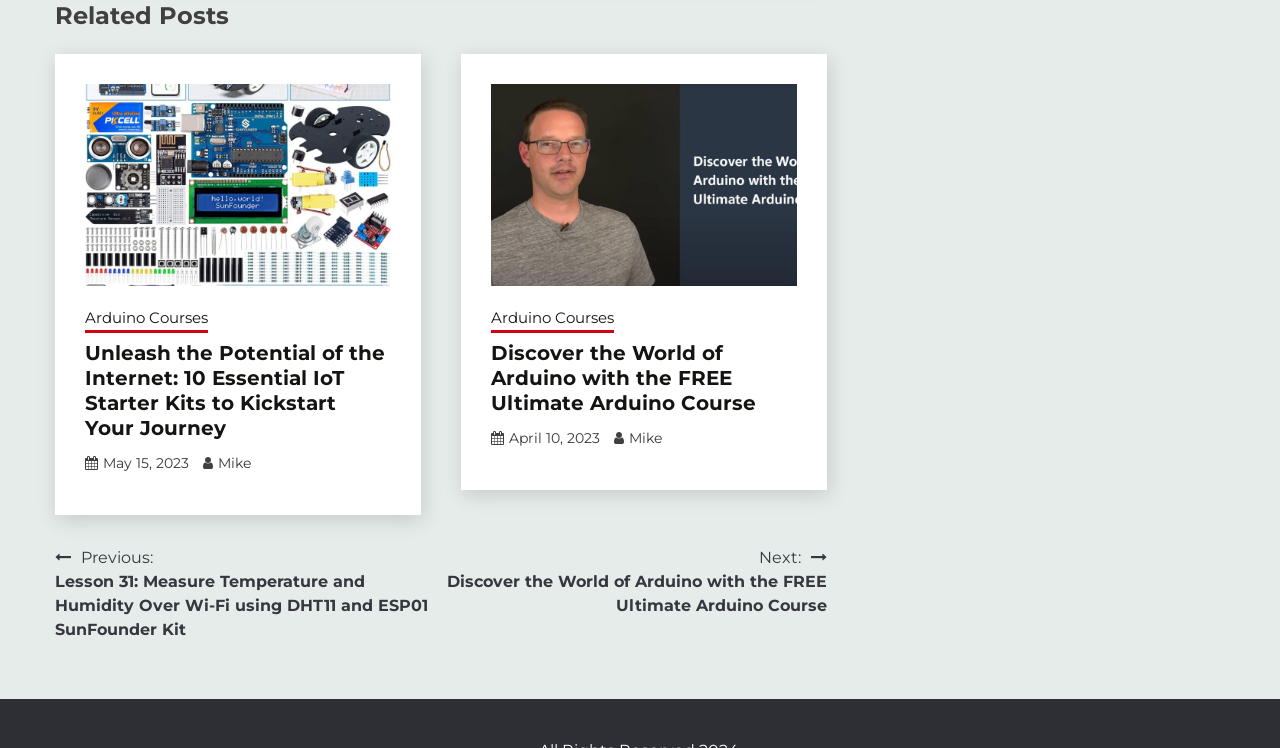Determine the bounding box coordinates for the clickable element to execute this instruction: "View the post details of 'May 15, 2023'". Provide the coordinates as four float numbers between 0 and 1, i.e., [left, top, right, bottom].

[0.08, 0.606, 0.148, 0.631]